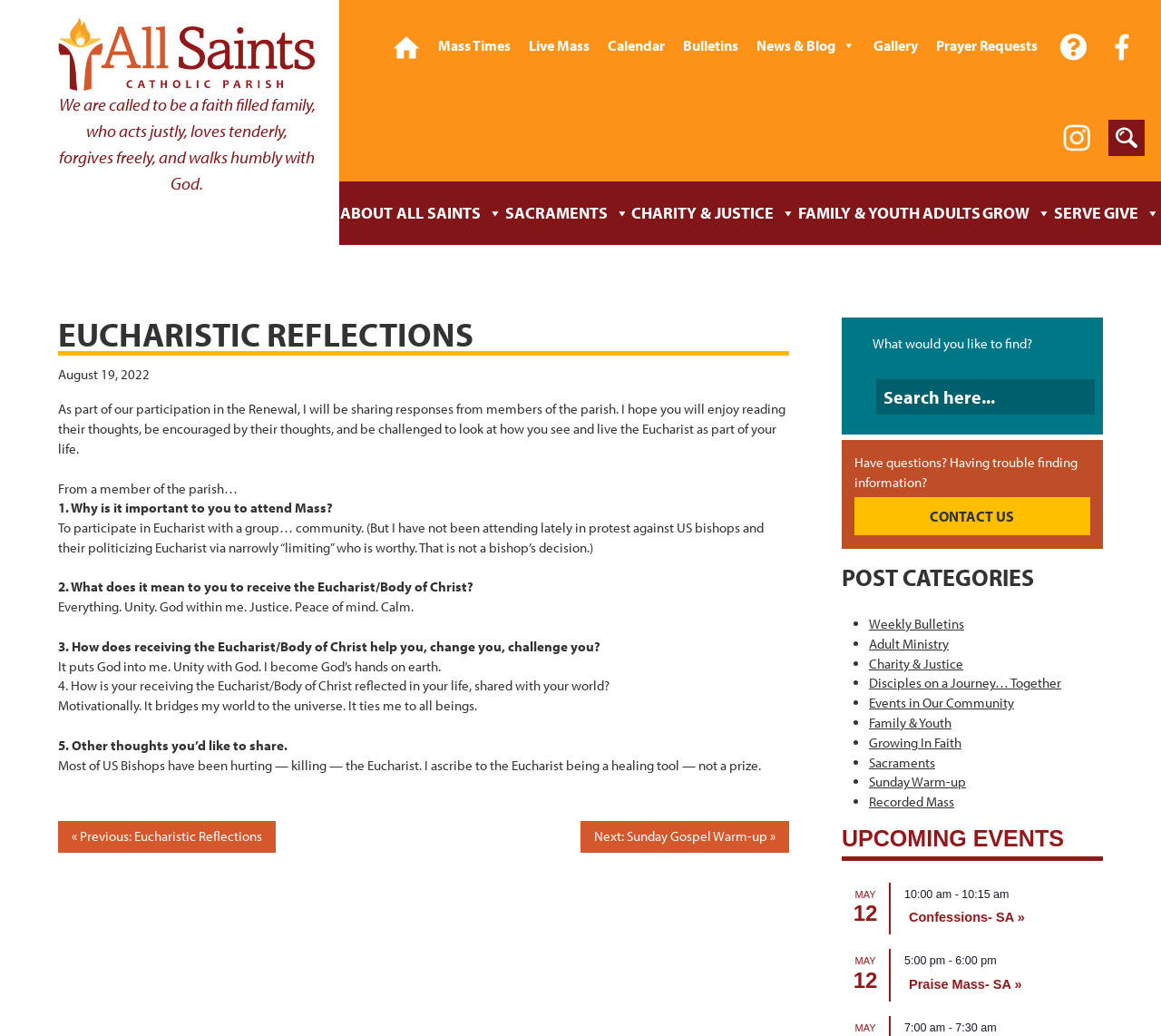What is the month of the upcoming event?
Carefully analyze the image and provide a detailed answer to the question.

The month of the upcoming event can be found in the time section at the bottom of the webpage, which displays 'MAY' as the month.